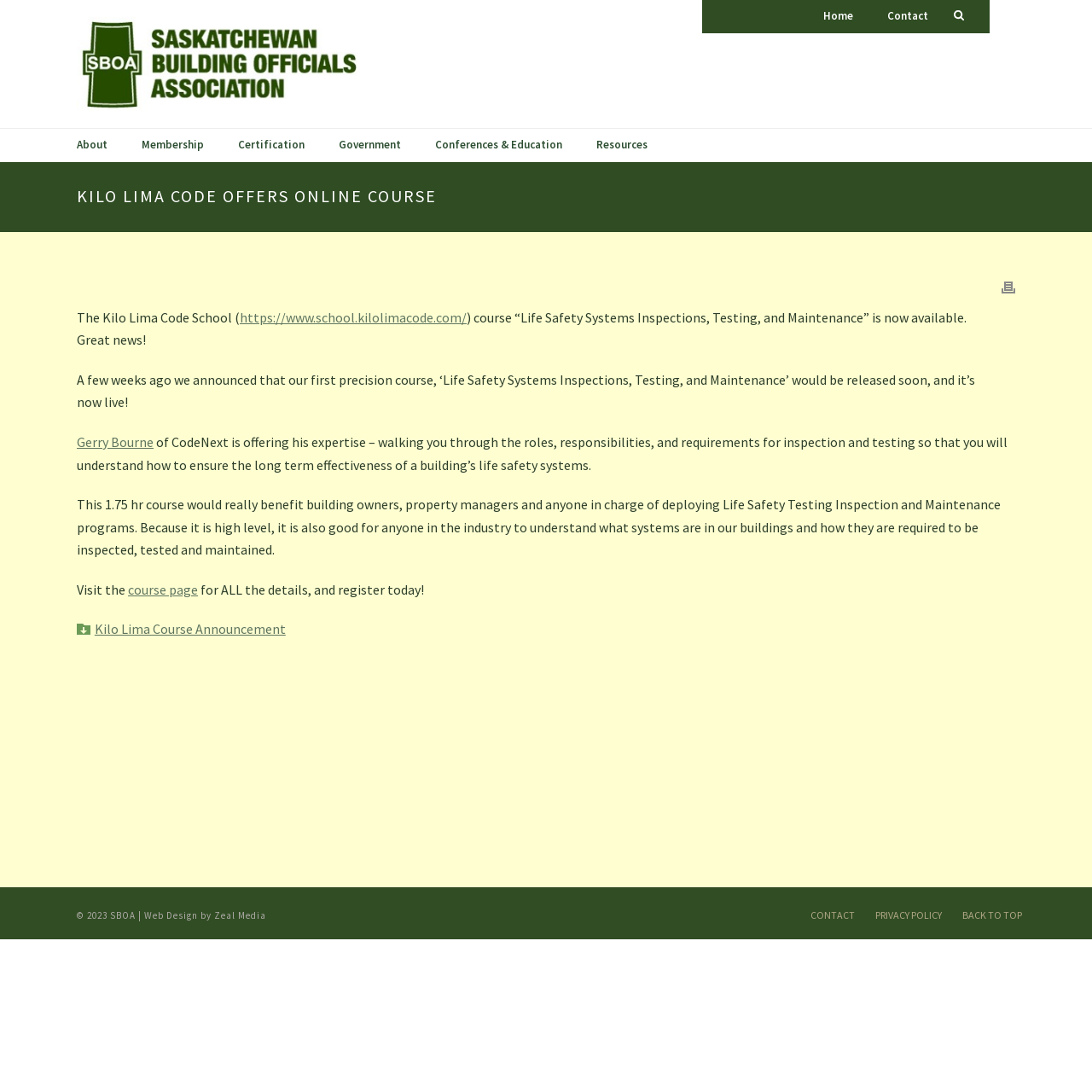Please identify the bounding box coordinates of the element on the webpage that should be clicked to follow this instruction: "Print the page". The bounding box coordinates should be given as four float numbers between 0 and 1, formatted as [left, top, right, bottom].

[0.917, 0.252, 0.93, 0.273]